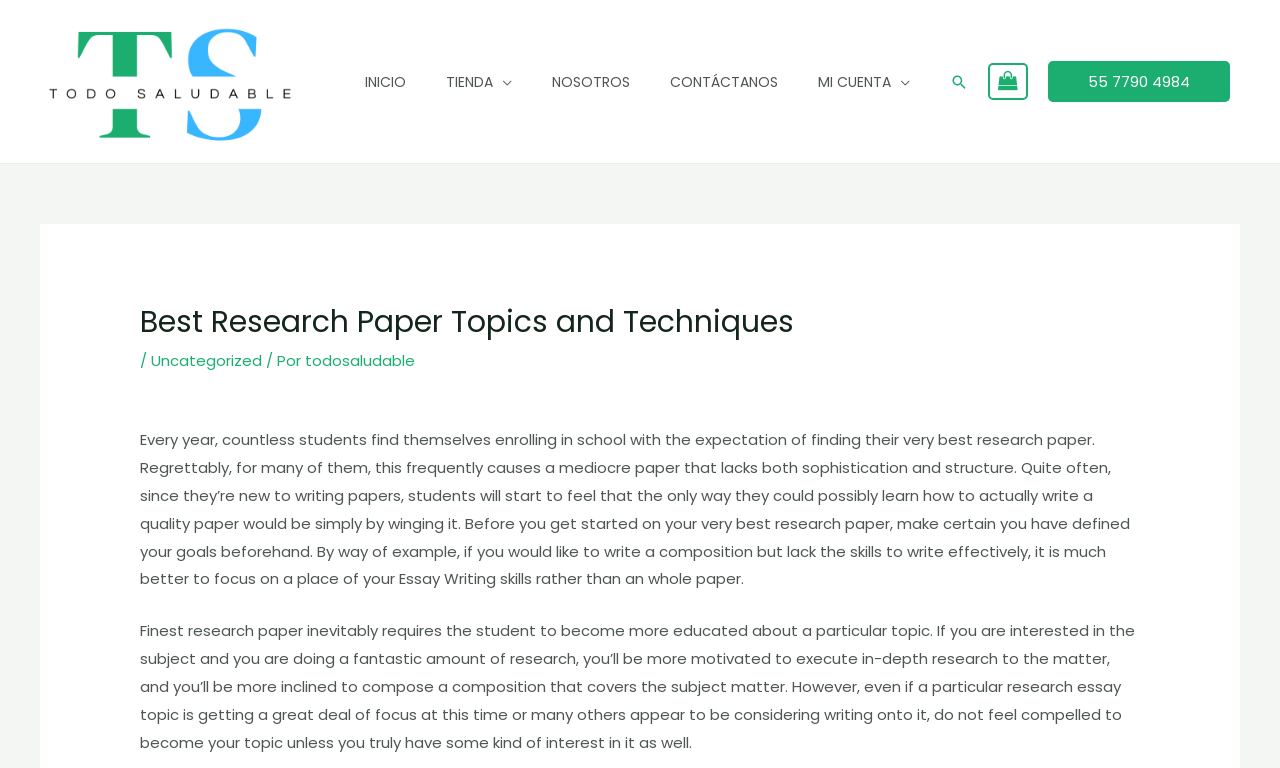Find the bounding box coordinates of the element I should click to carry out the following instruction: "view shopping cart".

[0.772, 0.082, 0.803, 0.131]